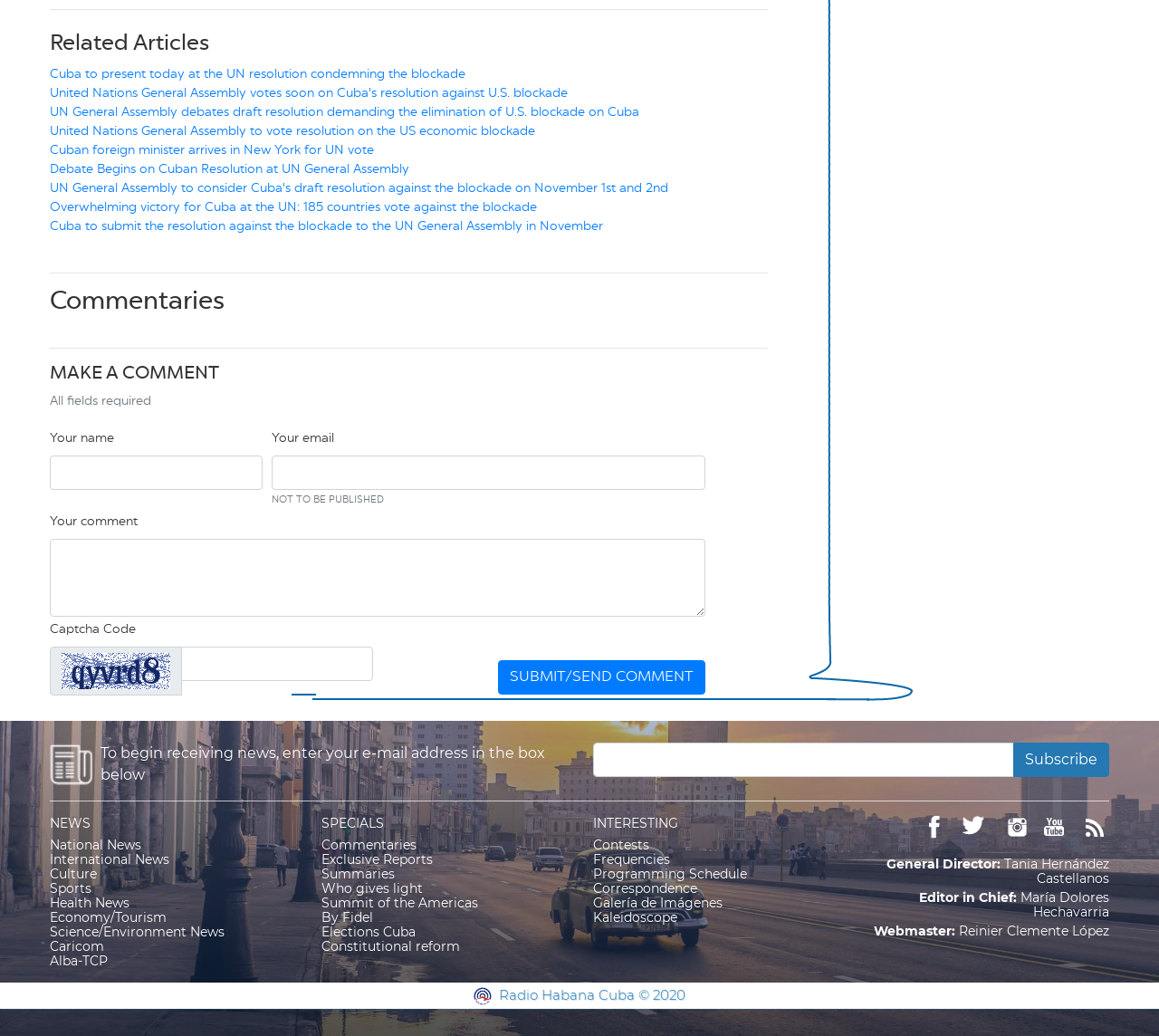What is the purpose of the 'MAKE A COMMENT' section?
Respond to the question with a well-detailed and thorough answer.

The 'MAKE A COMMENT' section appears to be a form that allows users to submit a comment, as it includes fields for the user's name, email, and comment, as well as a captcha code to prevent spam.